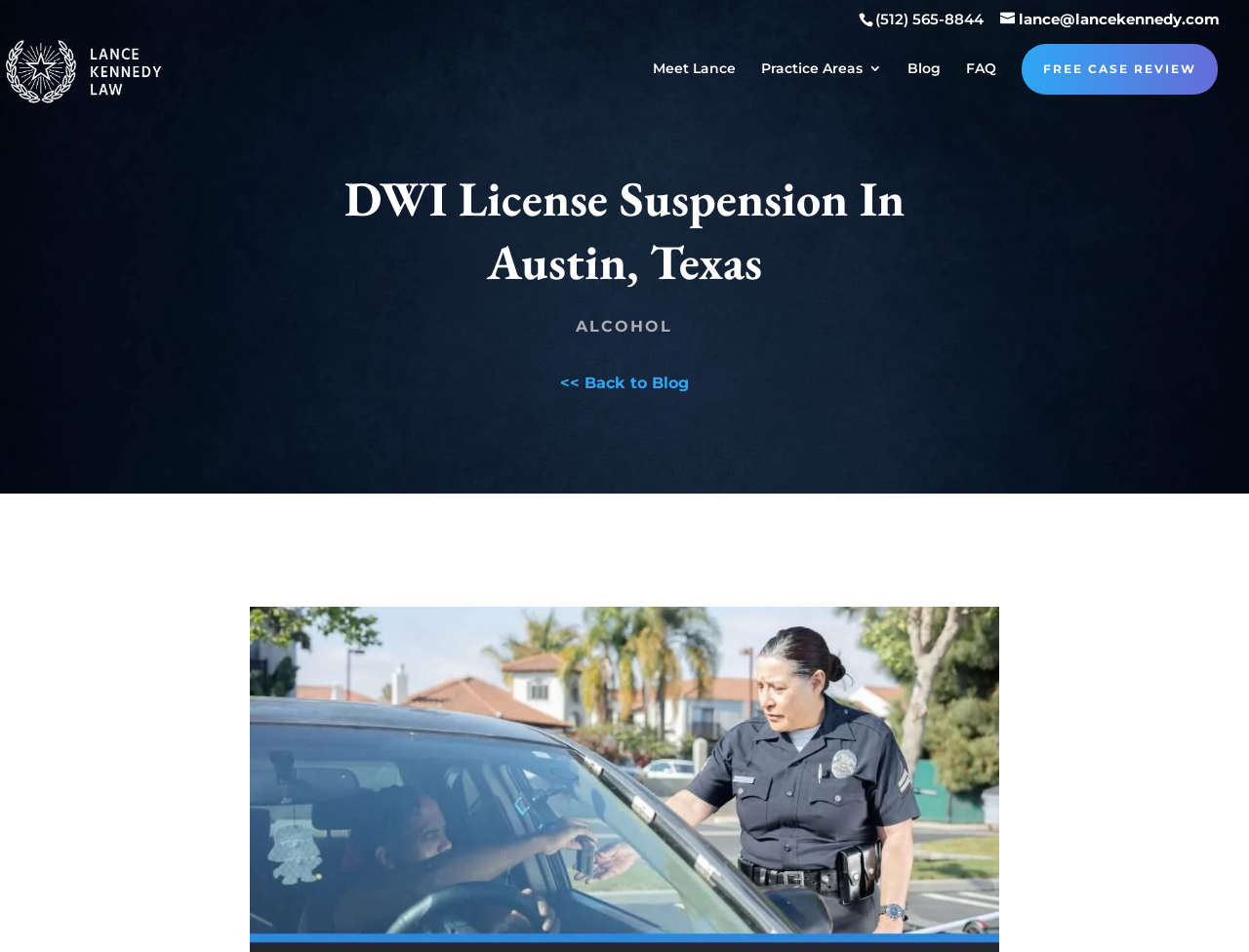How many image elements are on the webpage?
Respond with a short answer, either a single word or a phrase, based on the image.

1